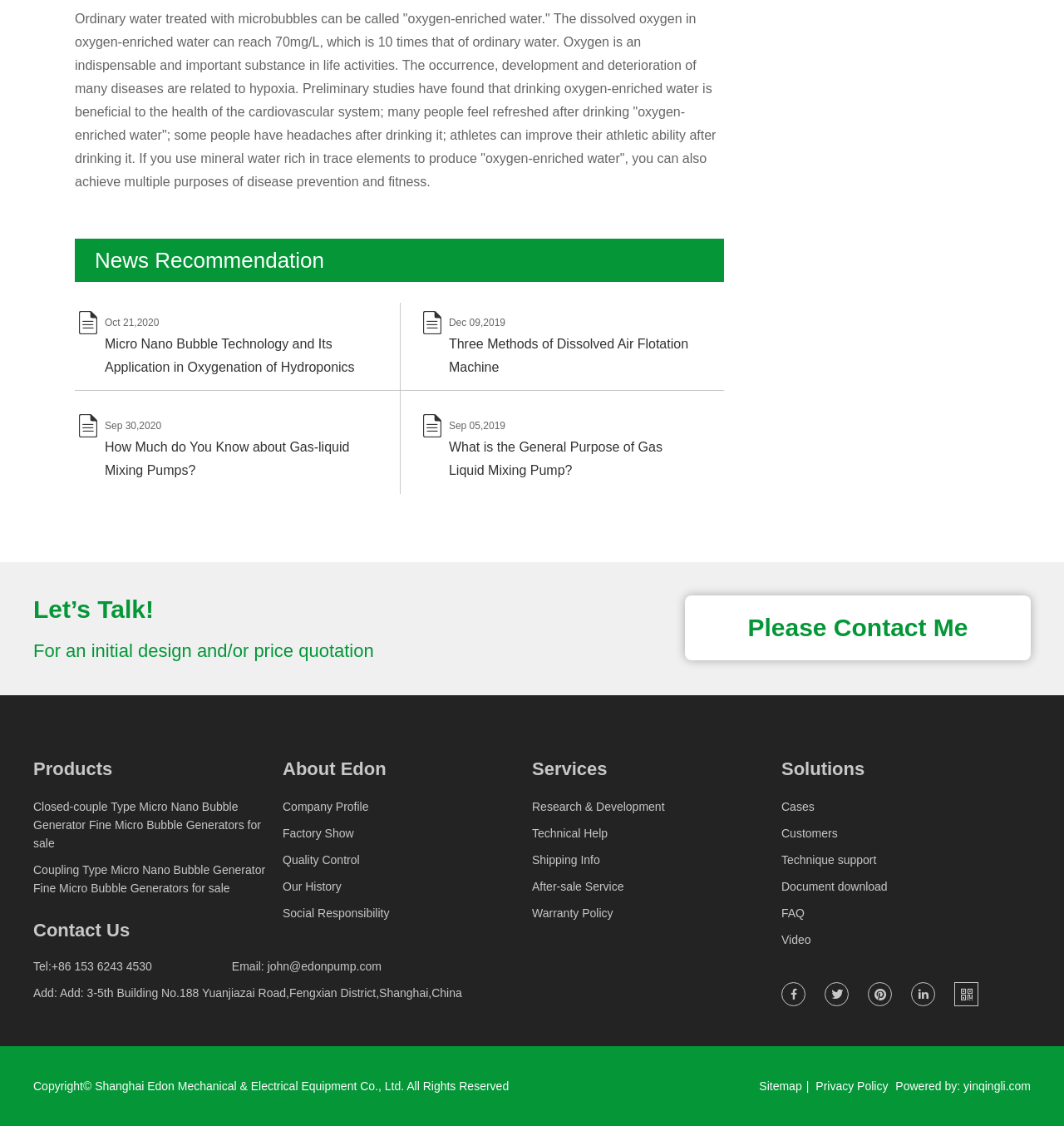Can you find the bounding box coordinates for the element that needs to be clicked to execute this instruction: "Contact us through 'Please Contact Me'"? The coordinates should be given as four float numbers between 0 and 1, i.e., [left, top, right, bottom].

[0.644, 0.529, 0.969, 0.587]